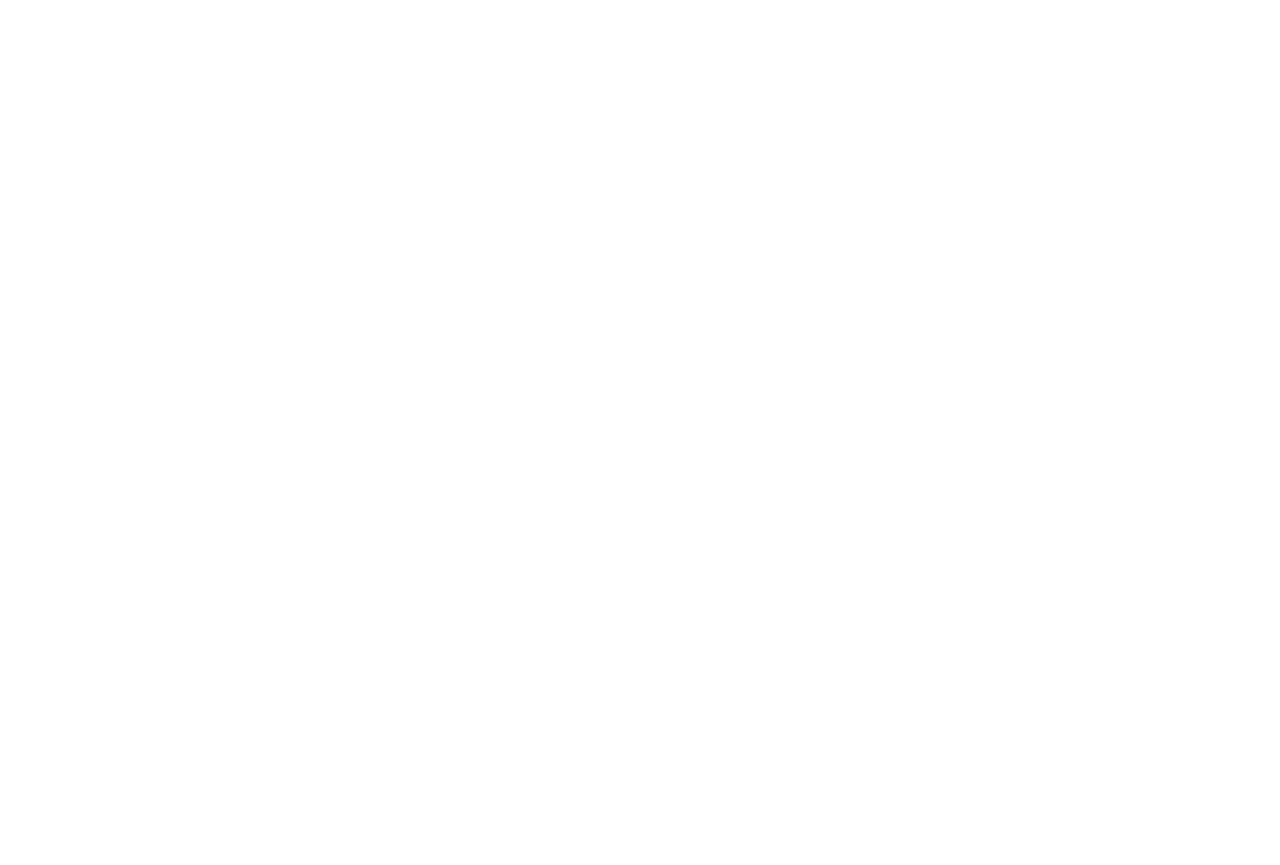Determine the bounding box coordinates for the region that must be clicked to execute the following instruction: "View the Ocala law office map".

[0.062, 0.525, 0.402, 0.55]